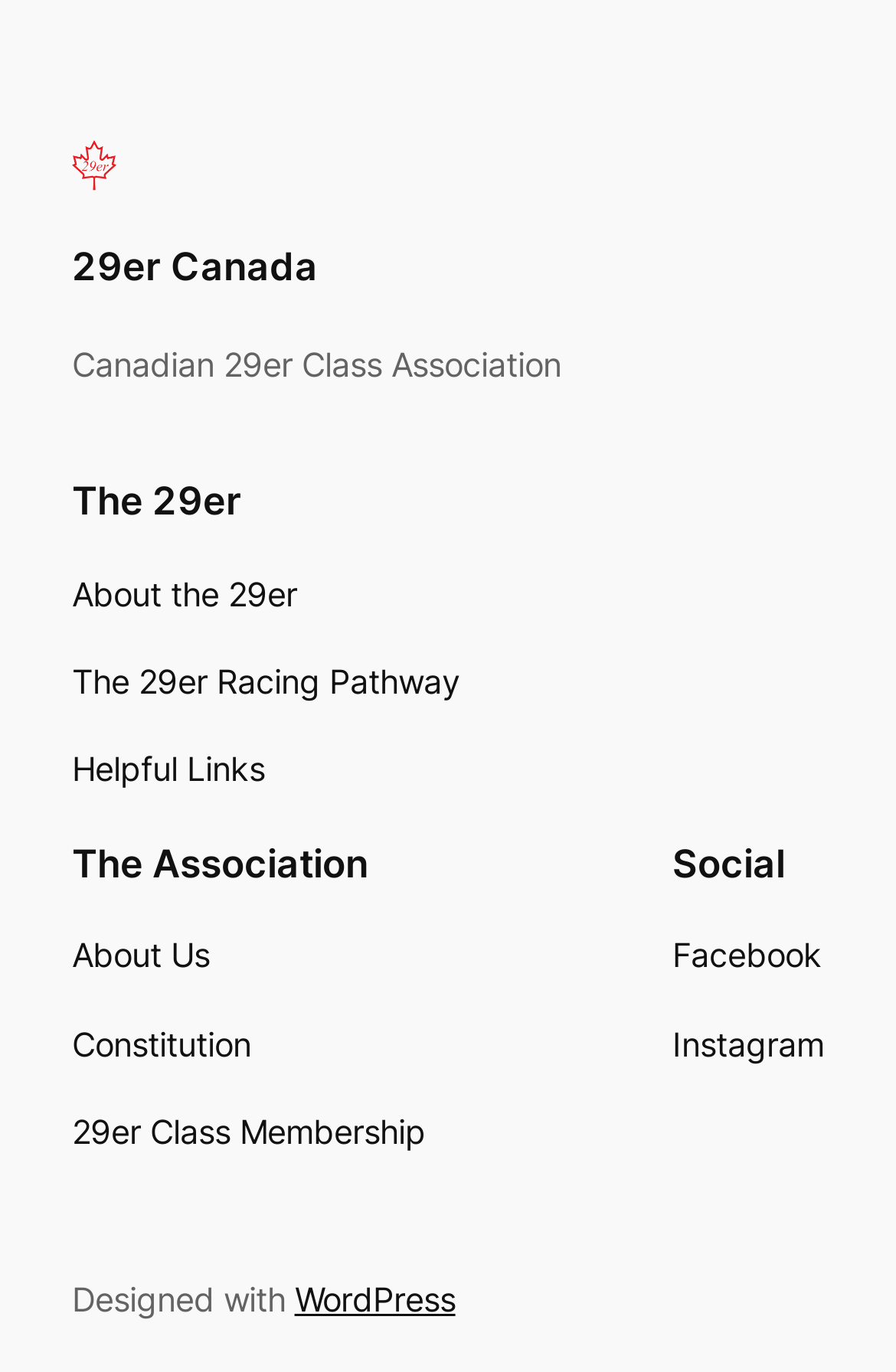Based on the element description, predict the bounding box coordinates (top-left x, top-left y, bottom-right x, bottom-right y) for the UI element in the screenshot: The 29er Racing Pathway

[0.08, 0.479, 0.513, 0.516]